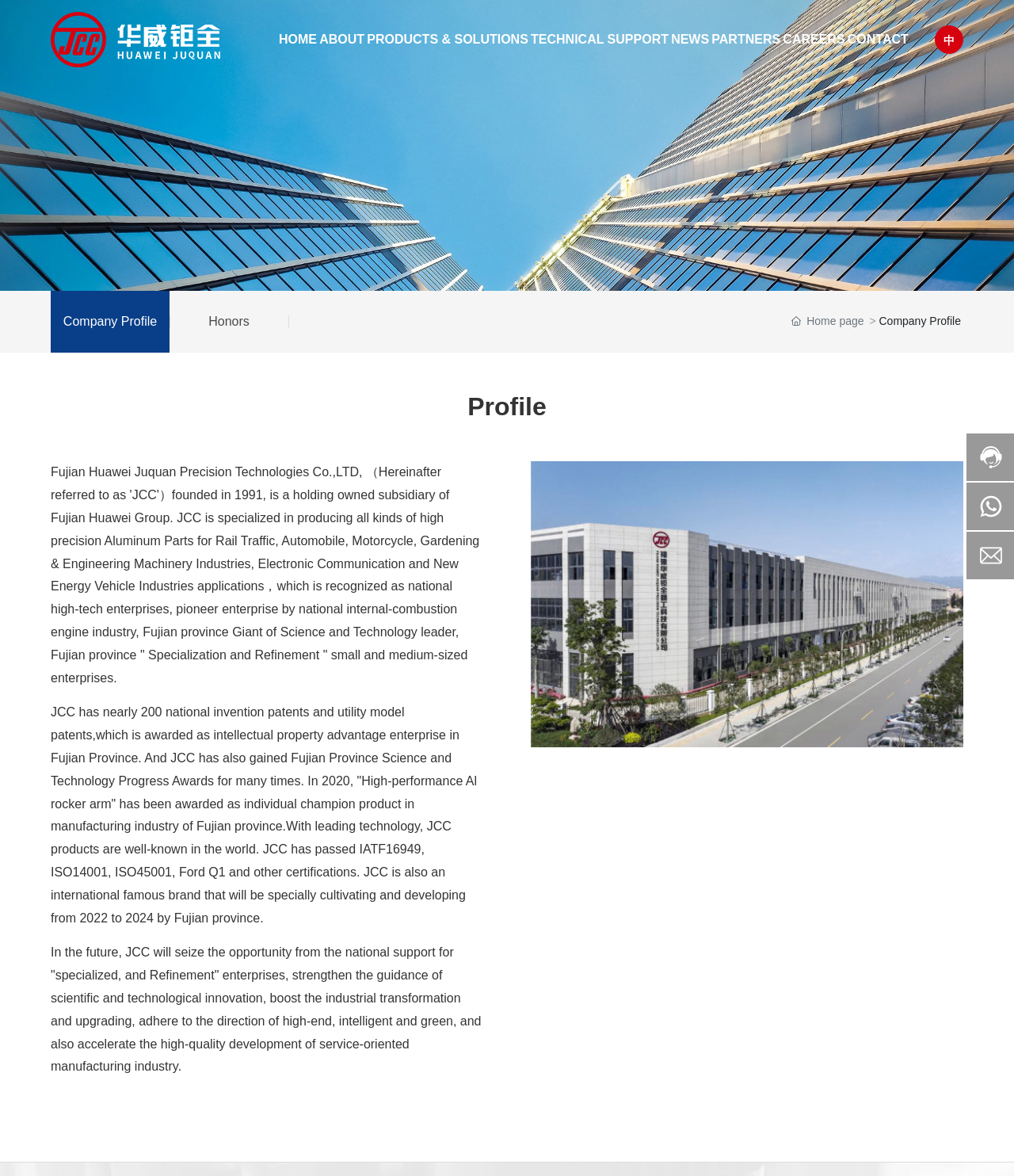Determine the bounding box coordinates for the region that must be clicked to execute the following instruction: "Check the 'NEWS'".

[0.662, 0.0, 0.699, 0.067]